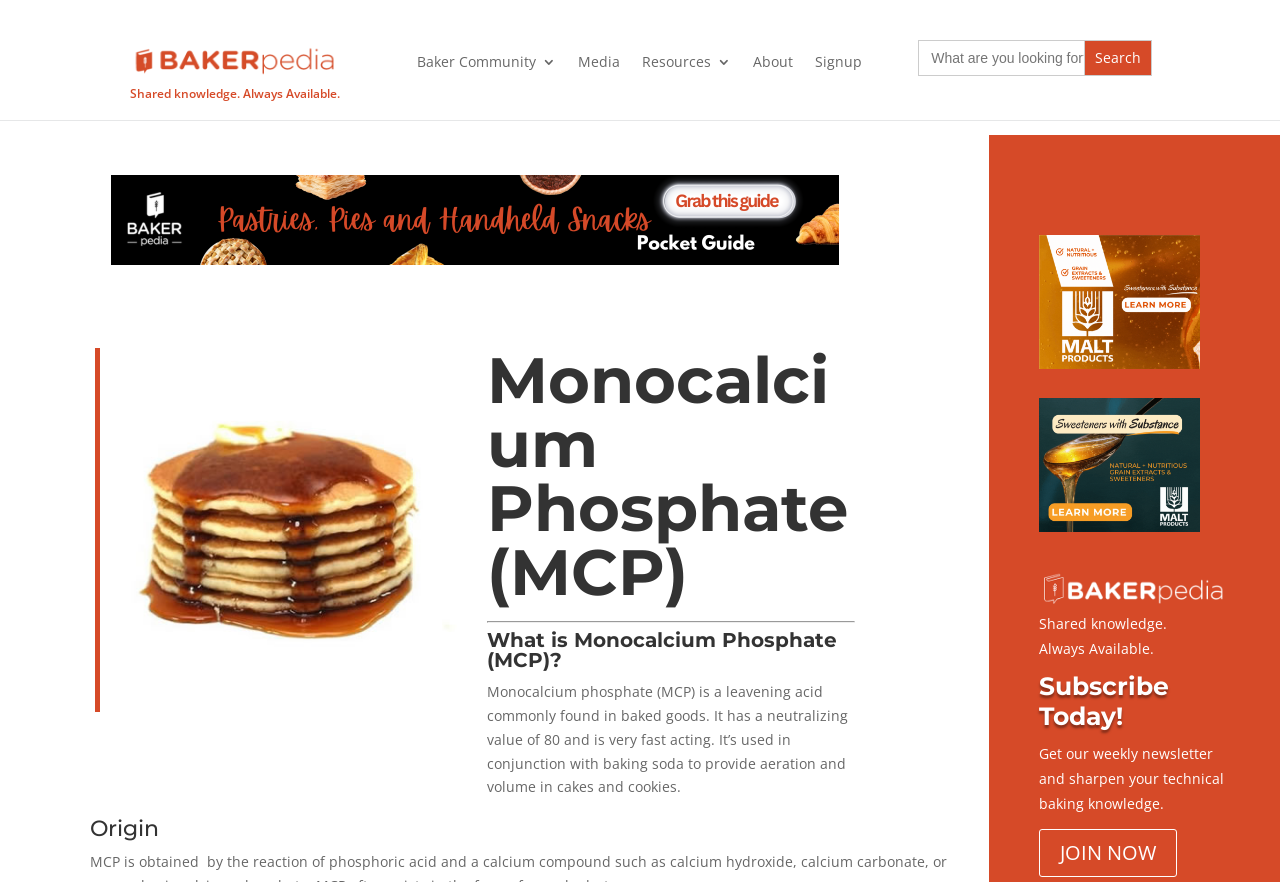Please predict the bounding box coordinates of the element's region where a click is necessary to complete the following instruction: "Subscribe to the newsletter". The coordinates should be represented by four float numbers between 0 and 1, i.e., [left, top, right, bottom].

[0.812, 0.94, 0.919, 0.995]